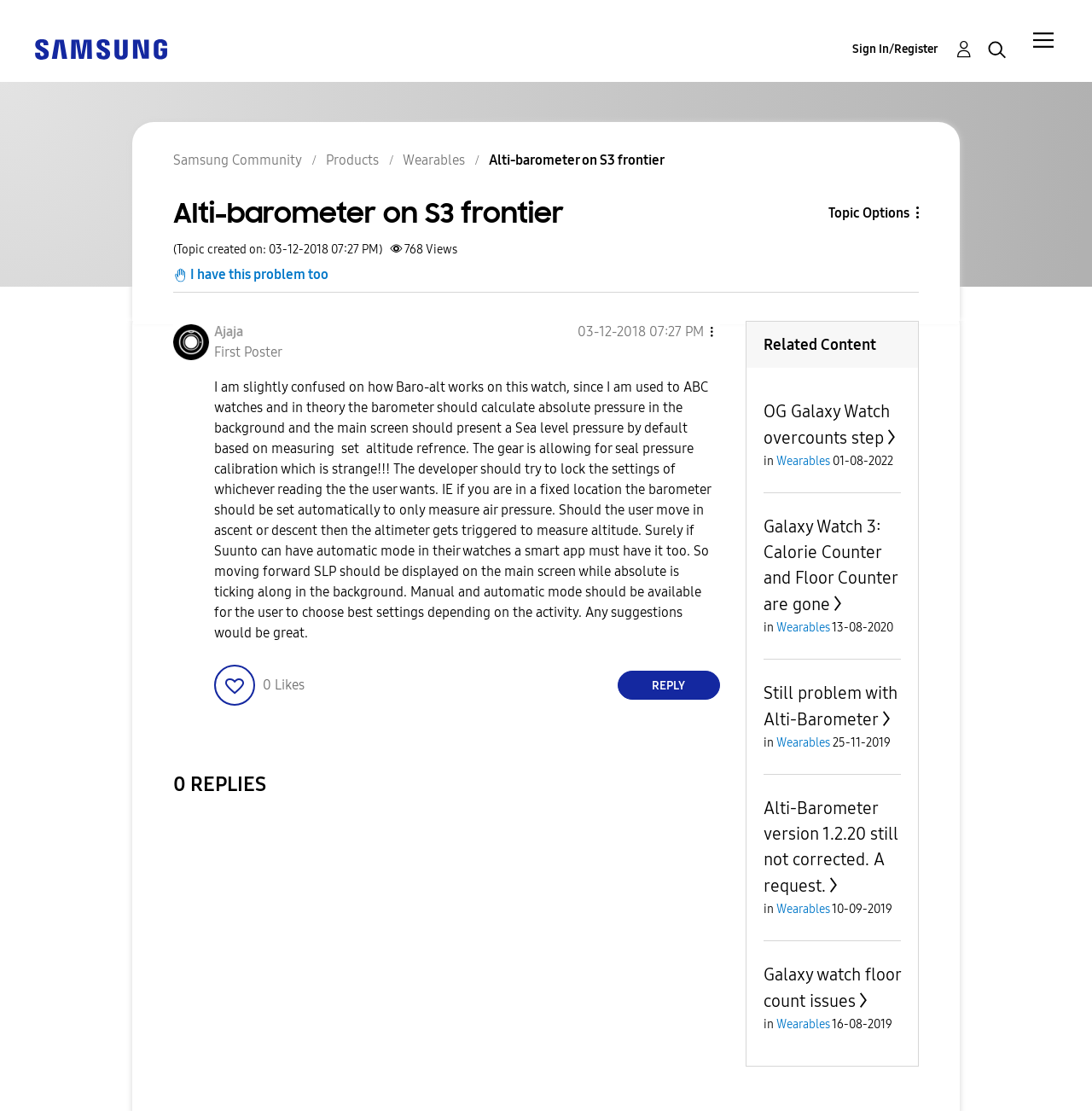Locate the bounding box for the described UI element: "OG Galaxy Watch overcounts step". Ensure the coordinates are four float numbers between 0 and 1, formatted as [left, top, right, bottom].

[0.699, 0.361, 0.823, 0.403]